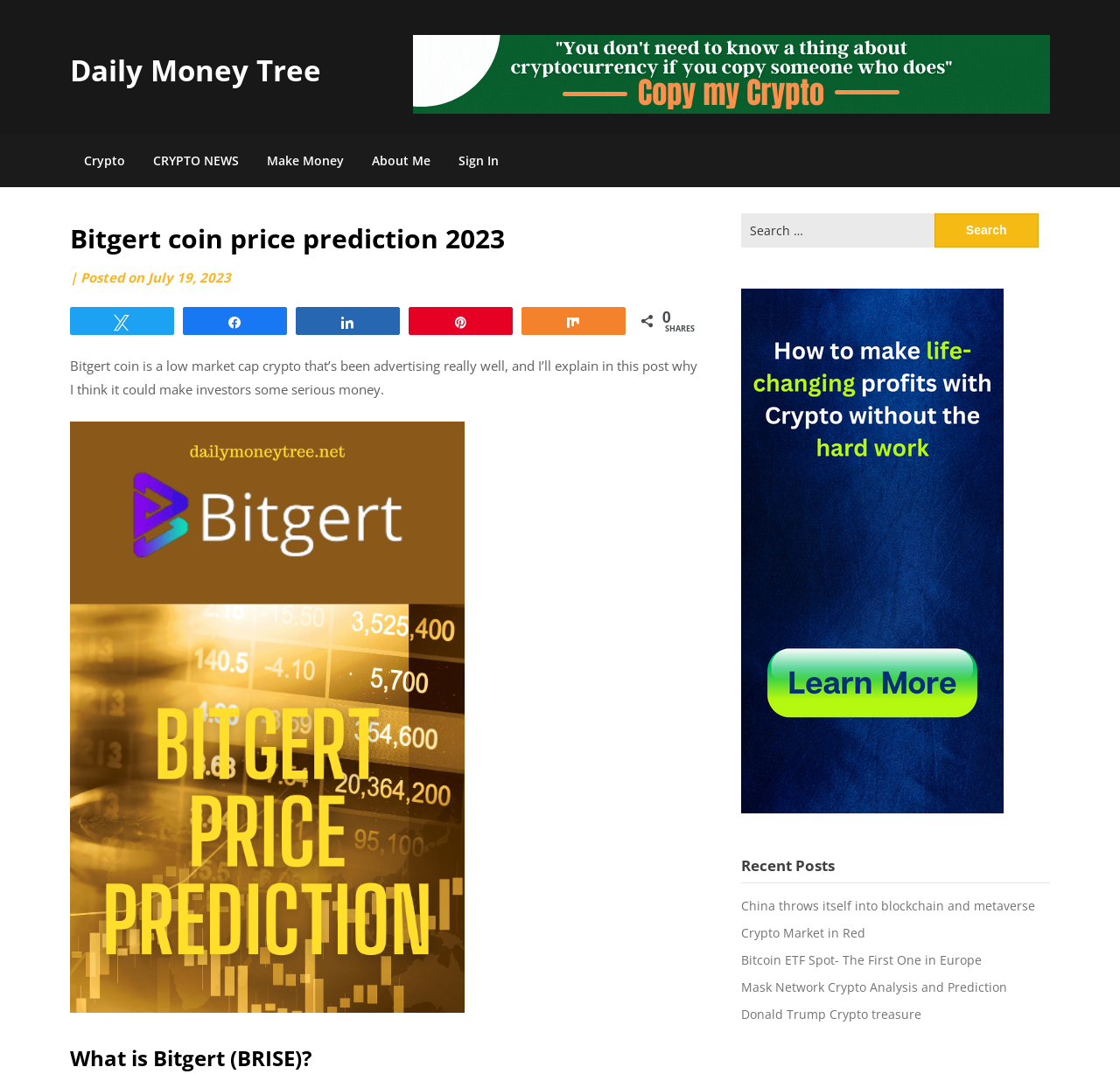Identify the text that serves as the heading for the webpage and generate it.

Bitgert coin price prediction 2023